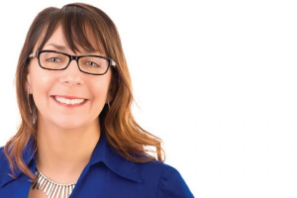Provide a thorough and detailed caption for the image.

The image features a smiling woman with medium-length brown hair styled in soft waves. She is wearing glasses and a bright blue blouse, exuding a warm and approachable demeanor. Her outfit is complemented by a statement necklace, adding a touch of elegance. The background is plain and white, helping to focus attention on her friendly expression and professional appearance. This image is associated with Mary Lou Newbold, who is identified as the President, reflecting her role within an organization or board.